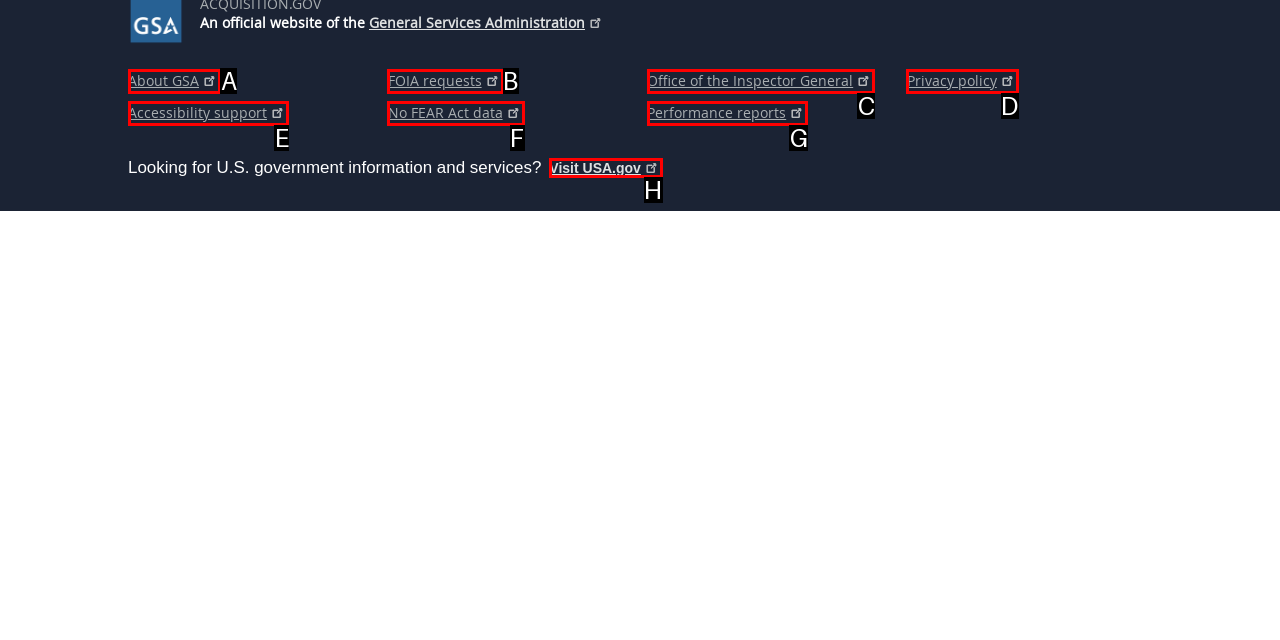Select the letter that corresponds to this element description: About GSA(link is external)
Answer with the letter of the correct option directly.

A